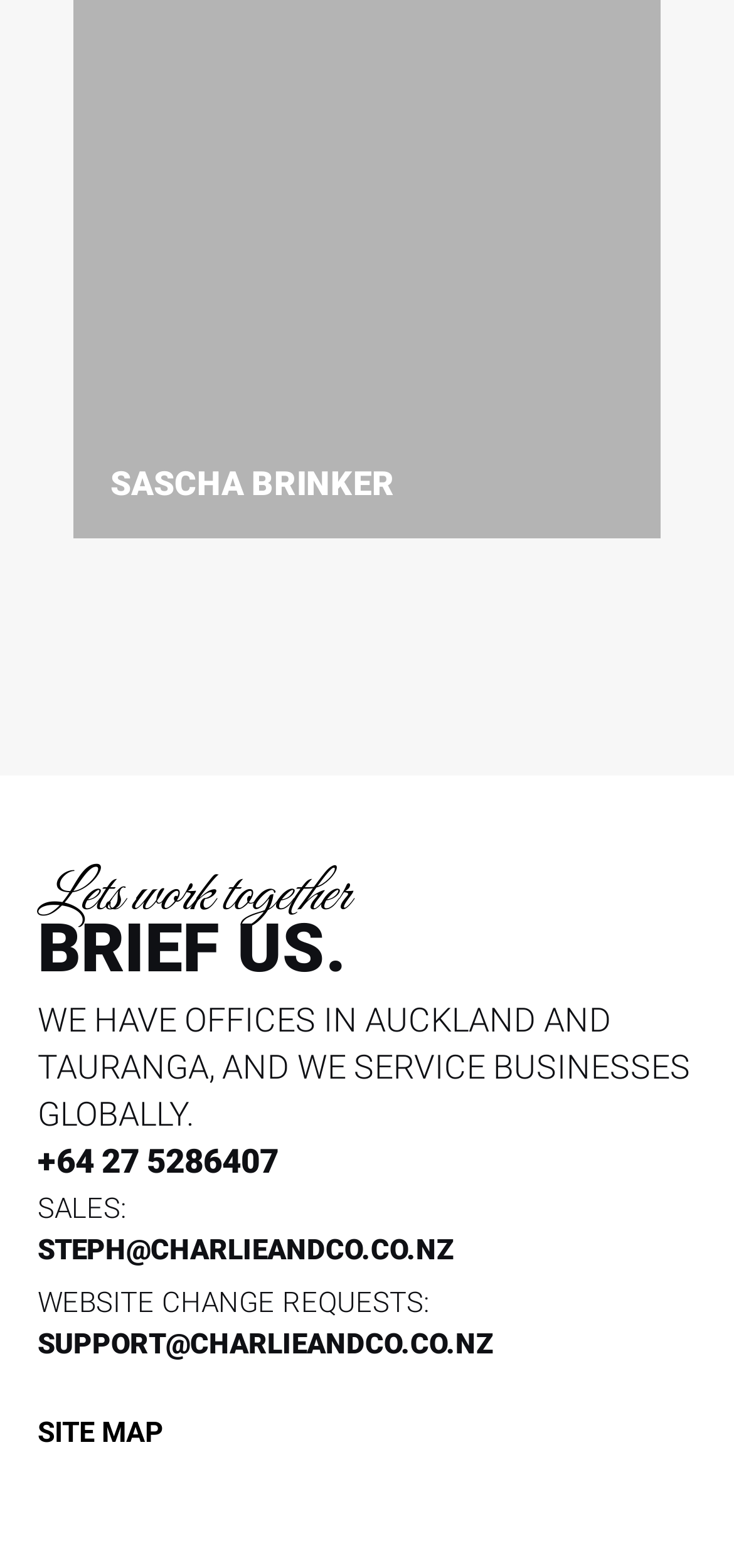Answer the following in one word or a short phrase: 
What is the email address for sales inquiries?

STEPH@CHARLIEANDCO.CO.NZ